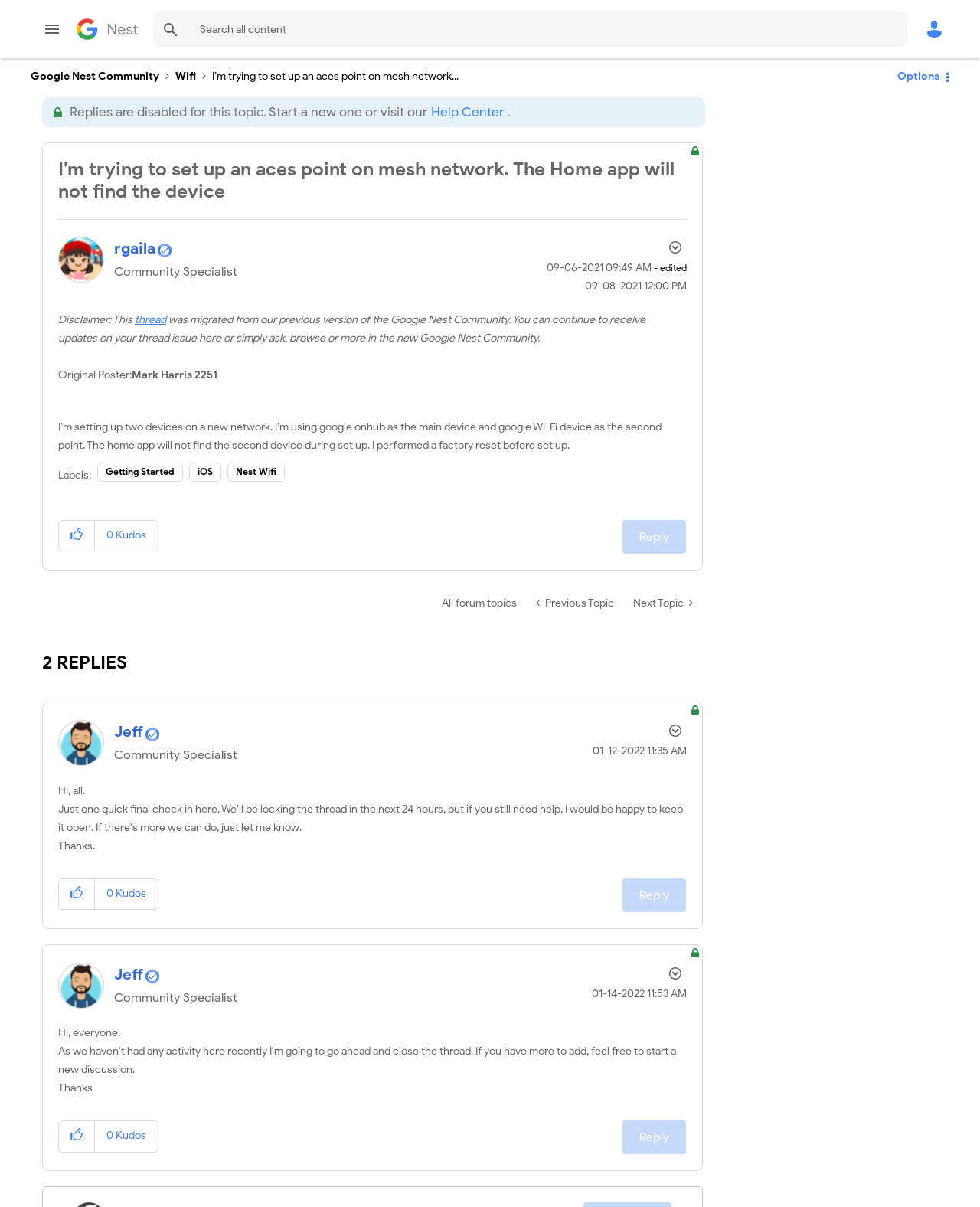Please identify the bounding box coordinates of the clickable area that will fulfill the following instruction: "Give kudos to the post". The coordinates should be in the format of four float numbers between 0 and 1, i.e., [left, top, right, bottom].

[0.06, 0.431, 0.097, 0.456]